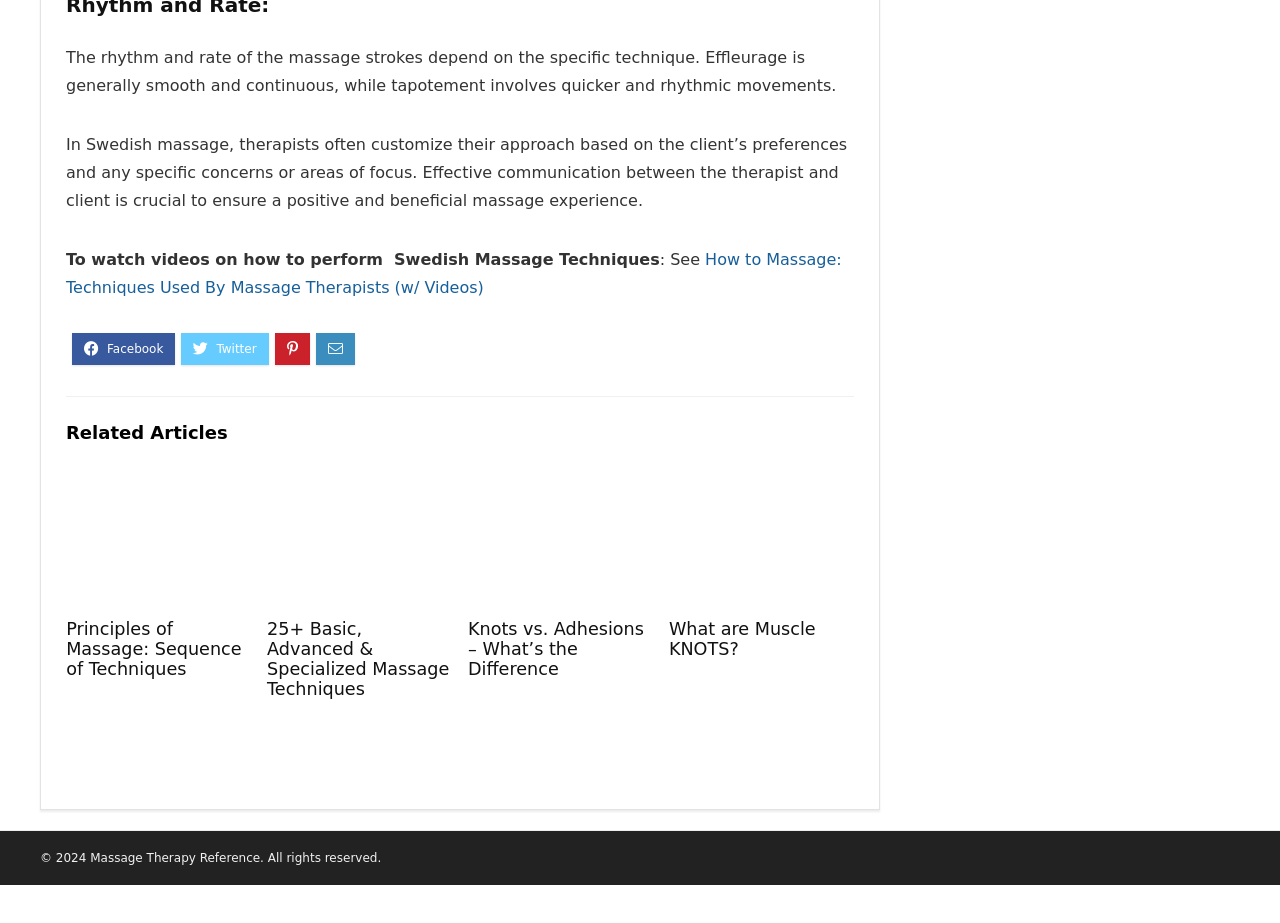Please find the bounding box coordinates of the element that you should click to achieve the following instruction: "Read about Principles of Massage: Sequence of Techniques". The coordinates should be presented as four float numbers between 0 and 1: [left, top, right, bottom].

[0.052, 0.671, 0.196, 0.736]